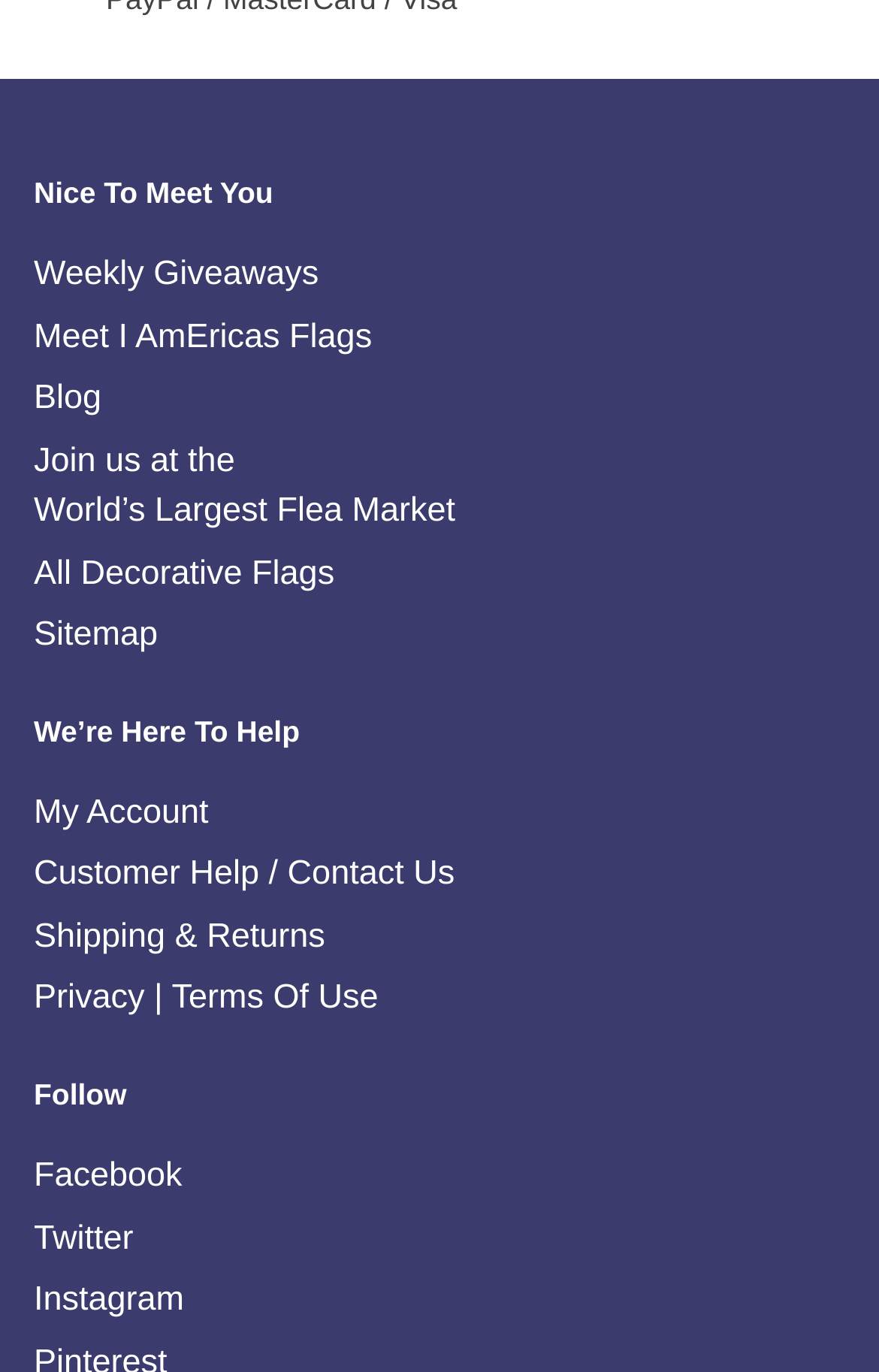Highlight the bounding box coordinates of the region I should click on to meet the following instruction: "Check my account".

[0.038, 0.578, 0.237, 0.606]